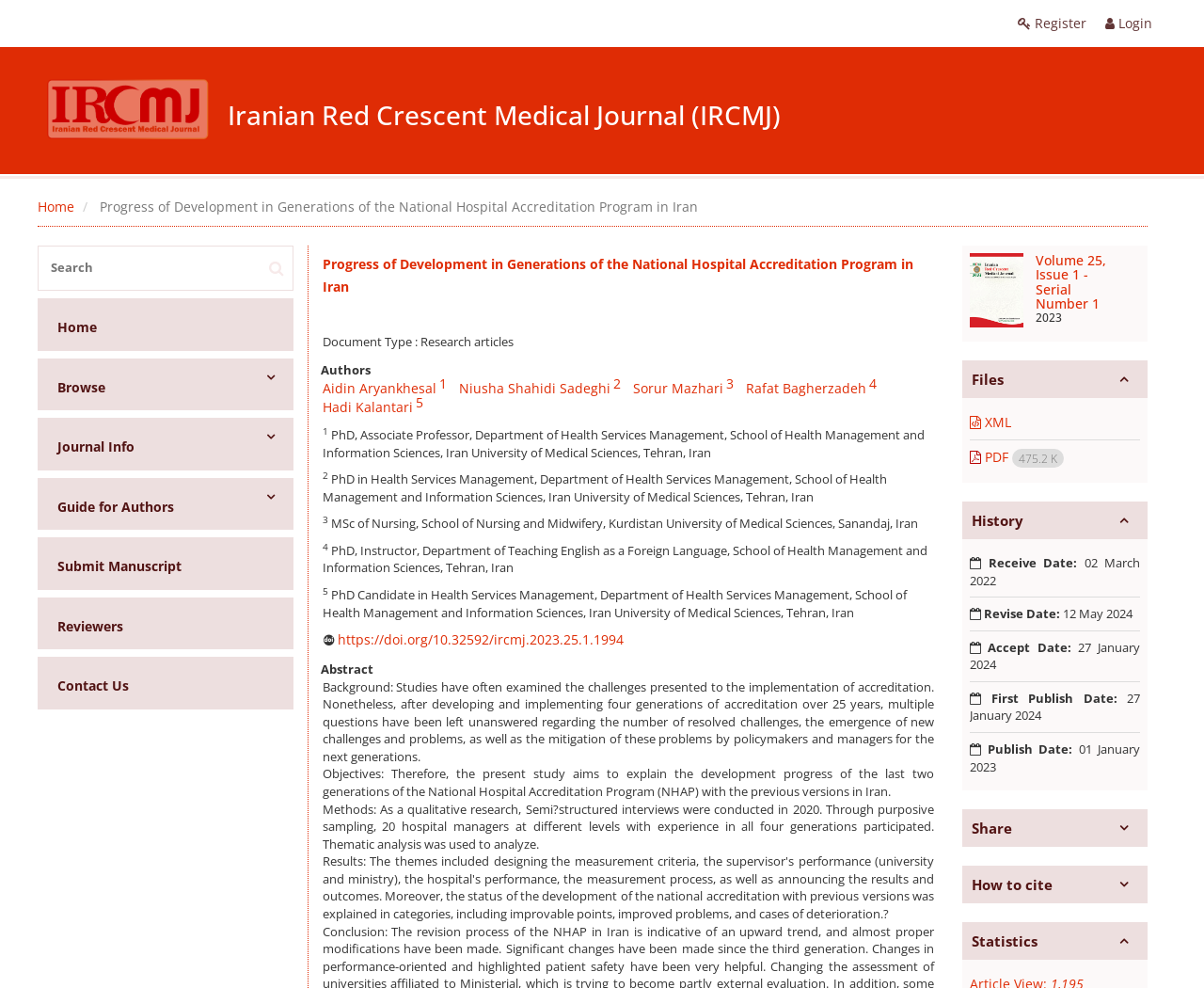What is the volume and issue number of the journal?
Please provide a detailed answer to the question.

I found the answer by looking at the bottom-right corner of the webpage, where it says 'Volume 25, Issue 1 - Serial Number 1 2023'. This indicates that the journal is in its 25th volume and 1st issue.